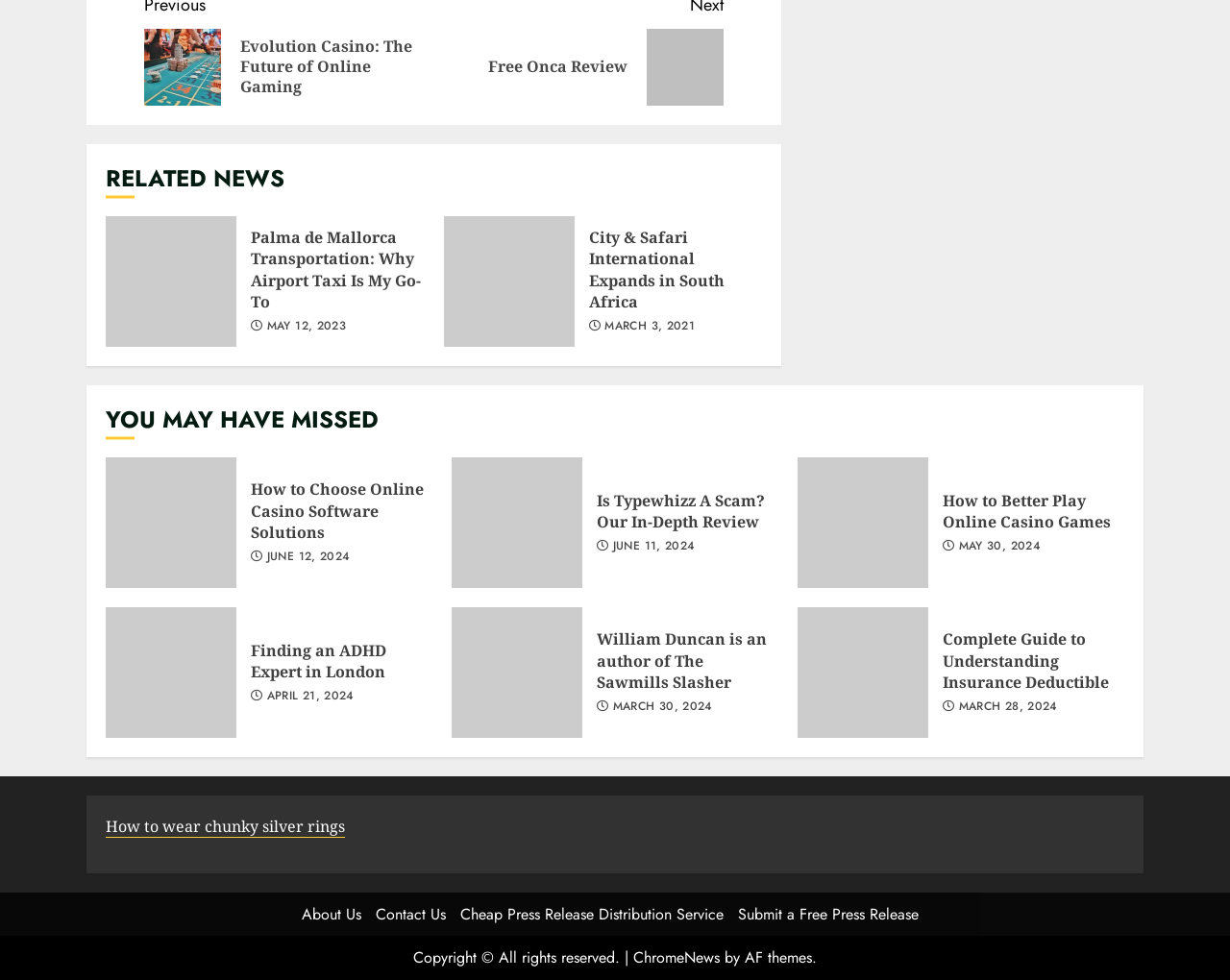What is the topic of the 'RELATED NEWS' section?
Could you give a comprehensive explanation in response to this question?

The 'RELATED NEWS' section contains links to various news articles, including 'Palma de Mallorca Transportation: Why Airport Taxi Is My Go-To', 'City & Safari International Expands in South Africa', and others, indicating that the topic of this section is various news.